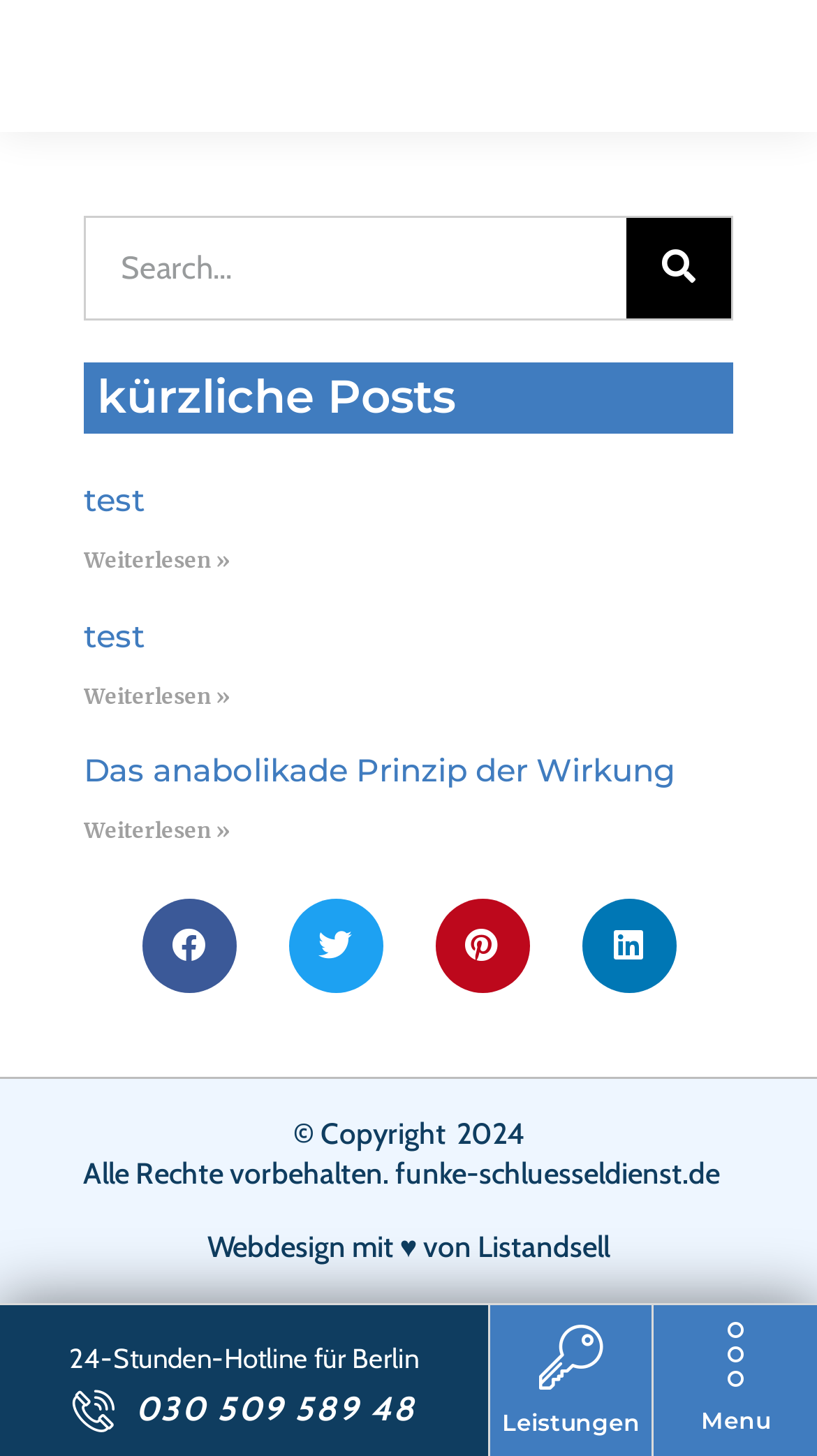Determine the bounding box for the UI element as described: "Leistungen". The coordinates should be represented as four float numbers between 0 and 1, formatted as [left, top, right, bottom].

[0.614, 0.966, 0.783, 0.987]